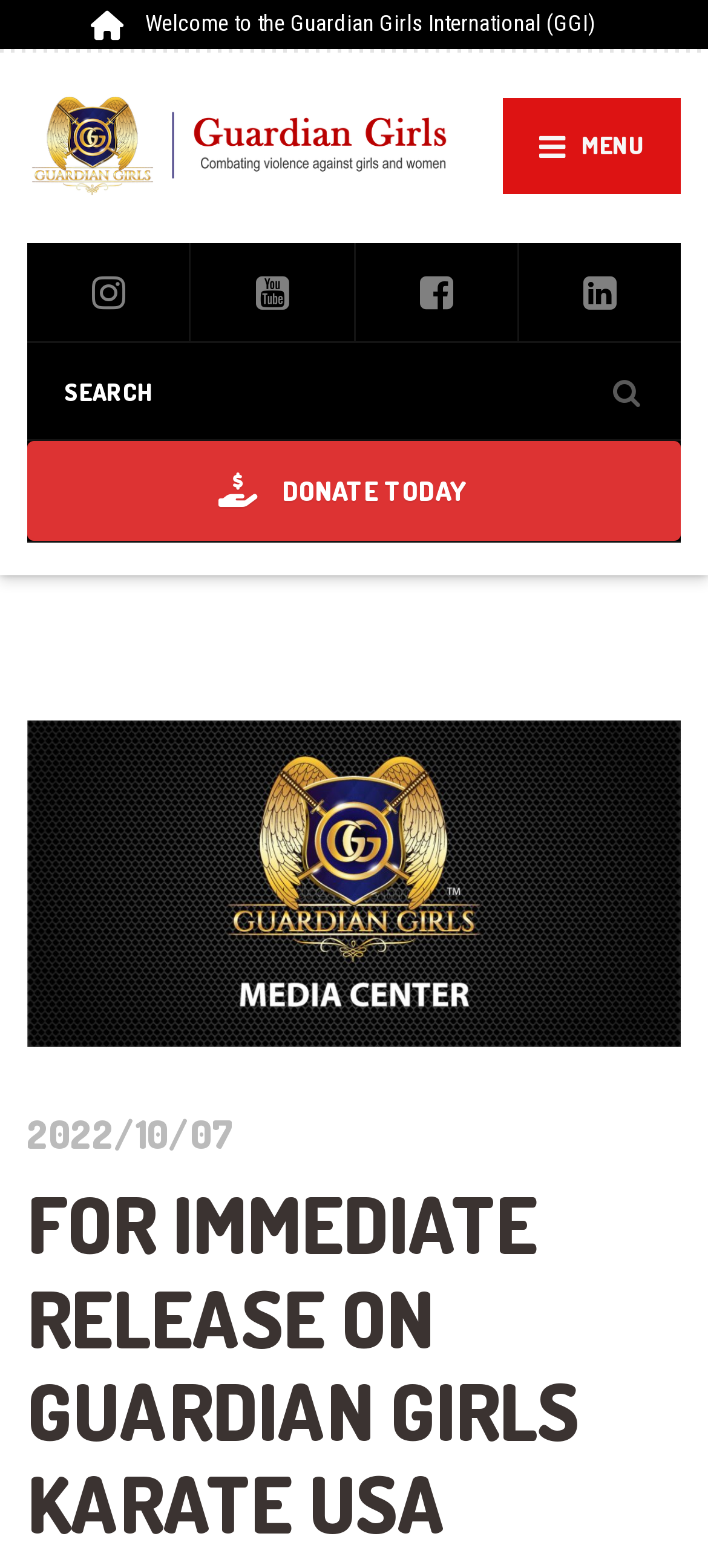Extract the bounding box coordinates of the UI element described by: "Donate Today". The coordinates should include four float numbers ranging from 0 to 1, e.g., [left, top, right, bottom].

[0.038, 0.281, 0.962, 0.345]